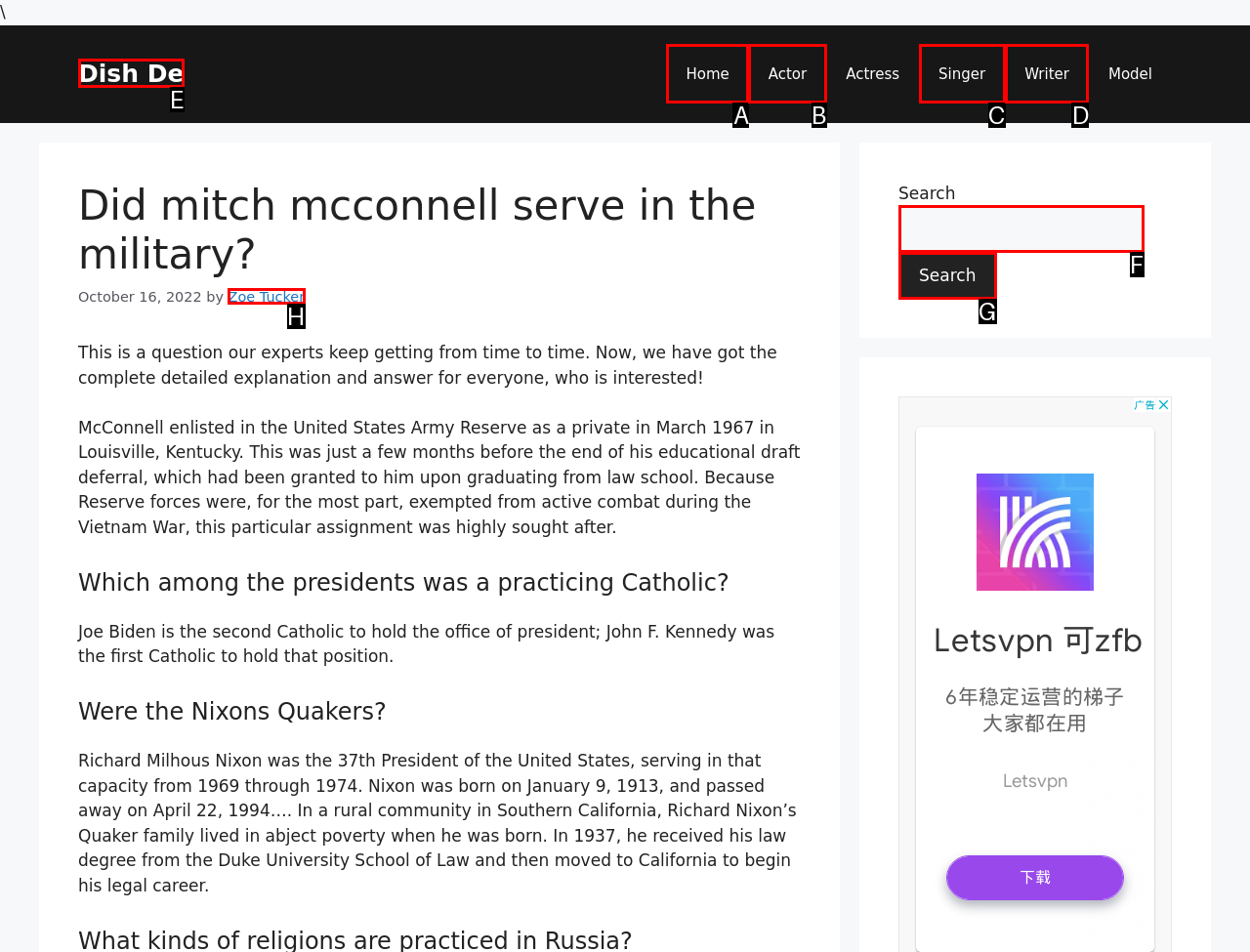Given the instruction: Search for something, which HTML element should you click on?
Answer with the letter that corresponds to the correct option from the choices available.

F